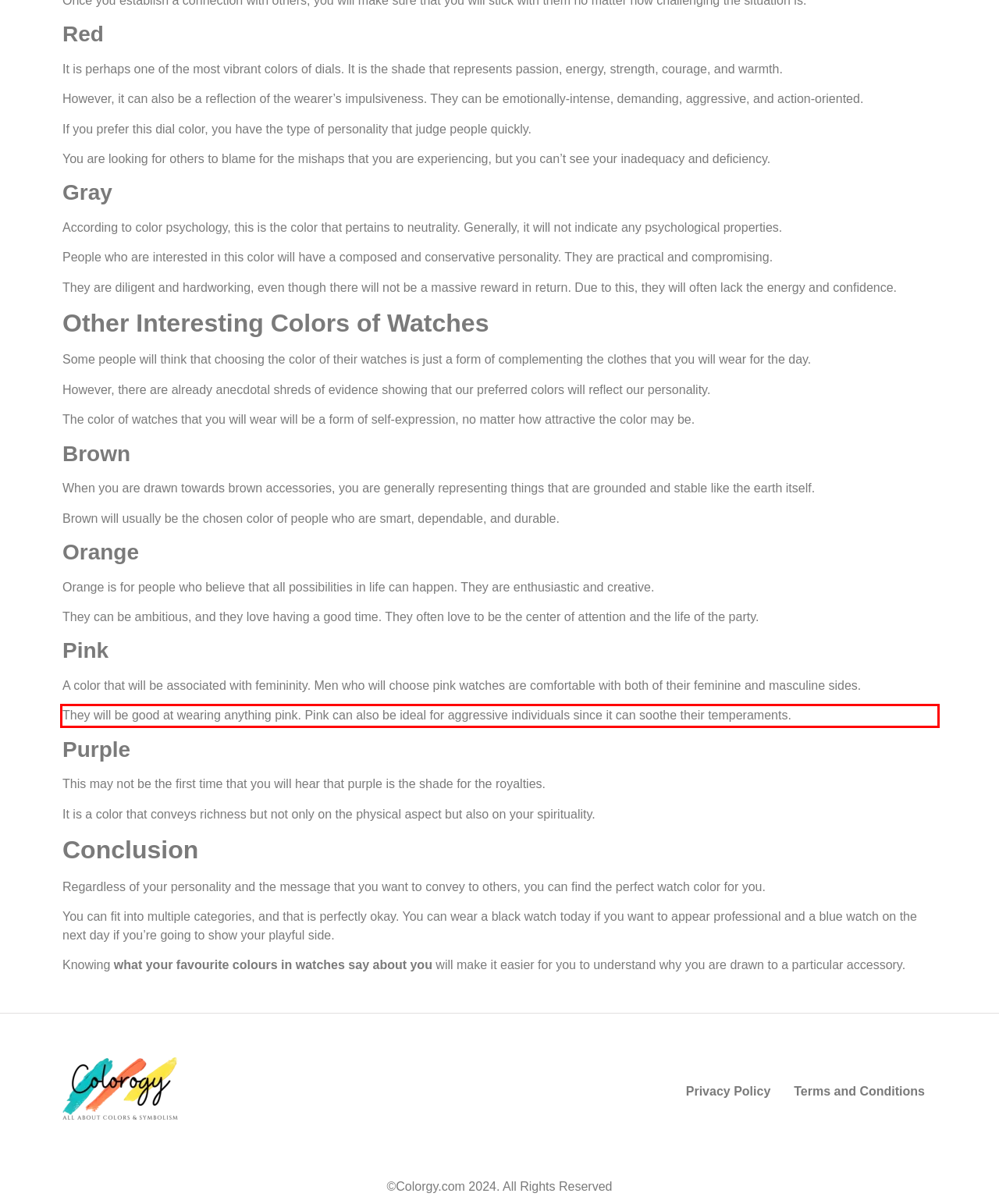Given a screenshot of a webpage containing a red bounding box, perform OCR on the text within this red bounding box and provide the text content.

They will be good at wearing anything pink. Pink can also be ideal for aggressive individuals since it can soothe their temperaments.